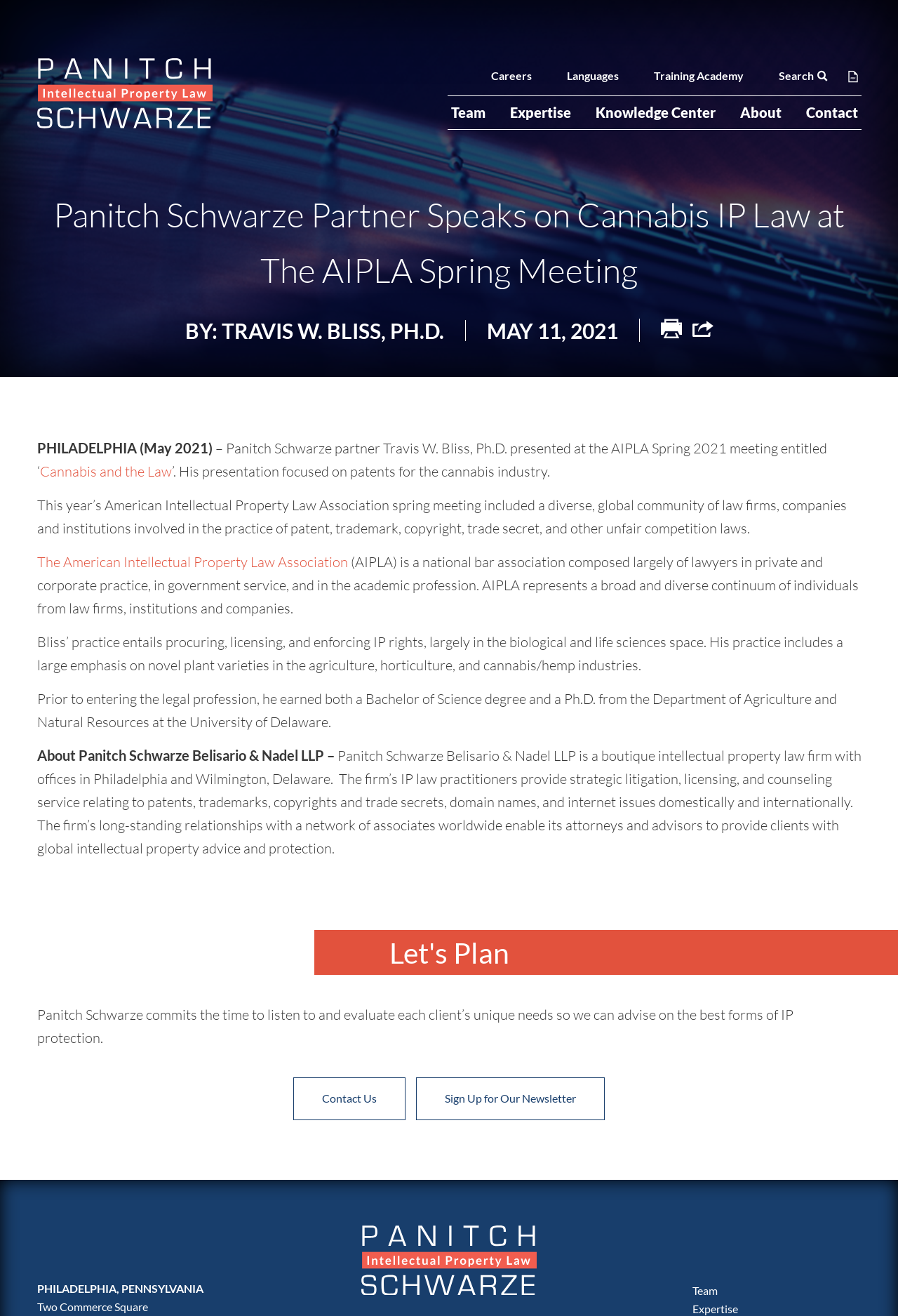What is the location of the law firm's office?
Provide an in-depth and detailed answer to the question.

I found the answer by looking at the bottom of the webpage, where the law firm's contact information is displayed. The address mentions Philadelphia, Pennsylvania as the location of the office.